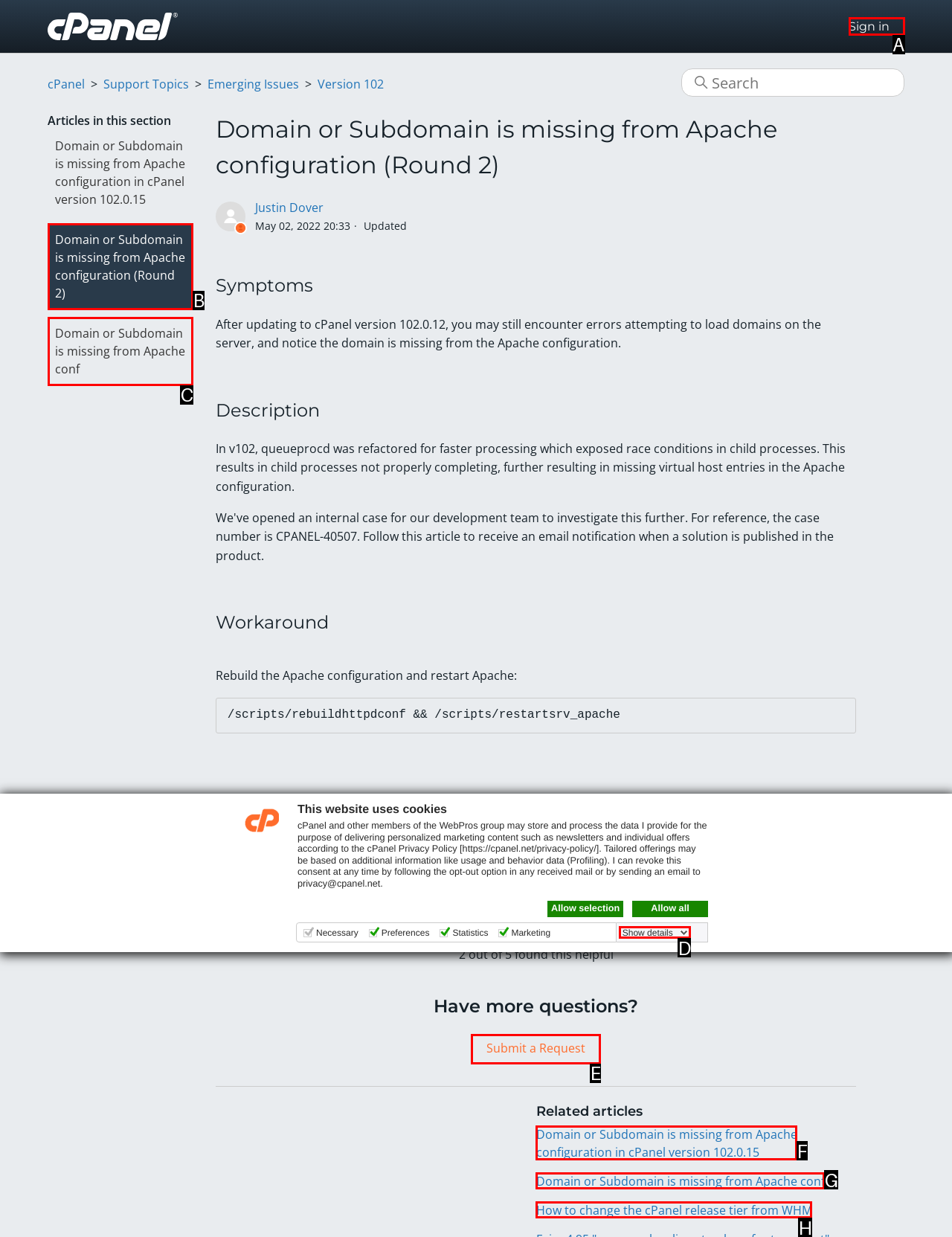Identify the correct UI element to click on to achieve the task: Click the 'Submit a Request' link. Provide the letter of the appropriate element directly from the available choices.

E